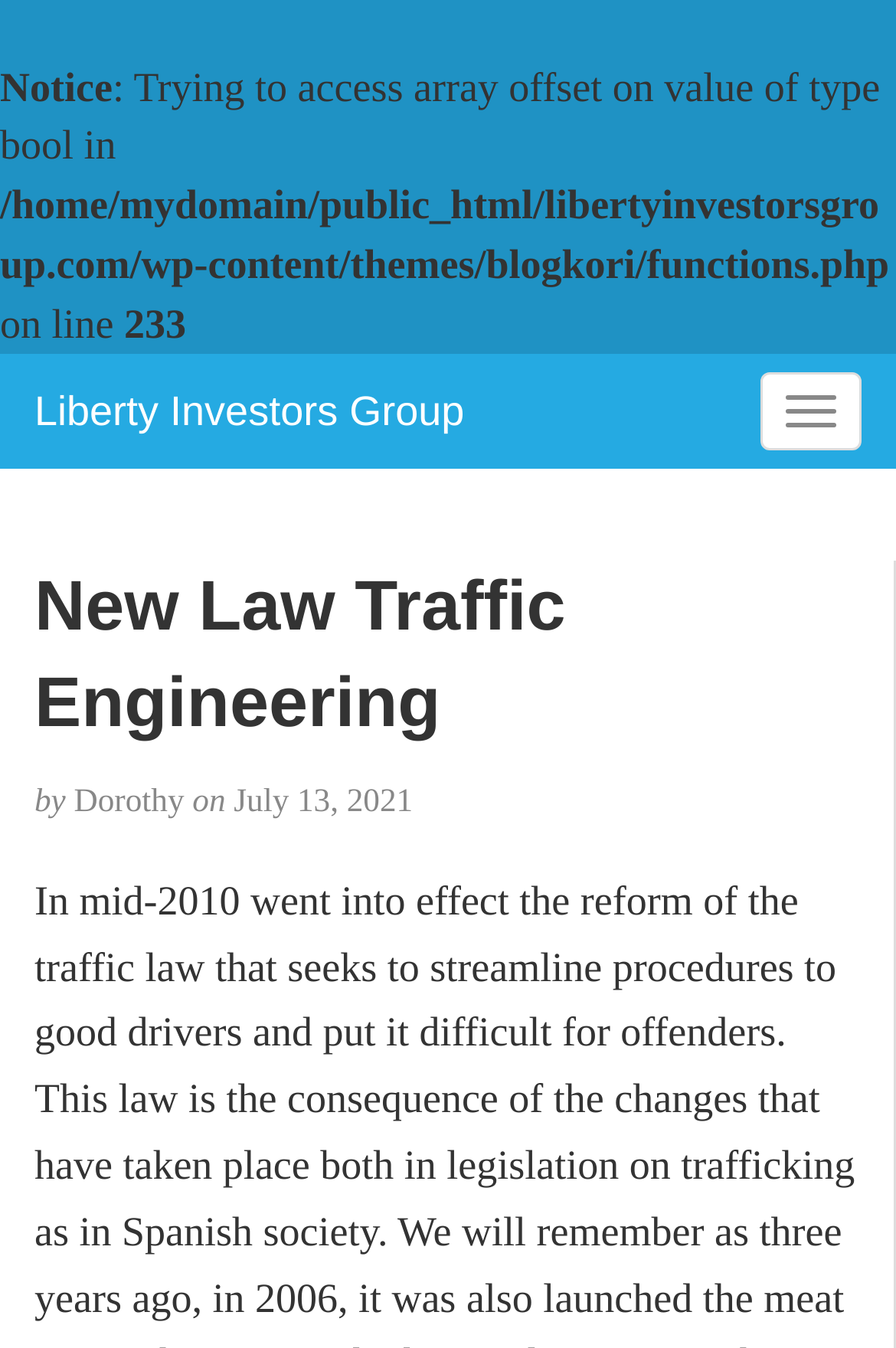What is the error message on the webpage?
Based on the image, provide a one-word or brief-phrase response.

Trying to access array offset on value of type bool